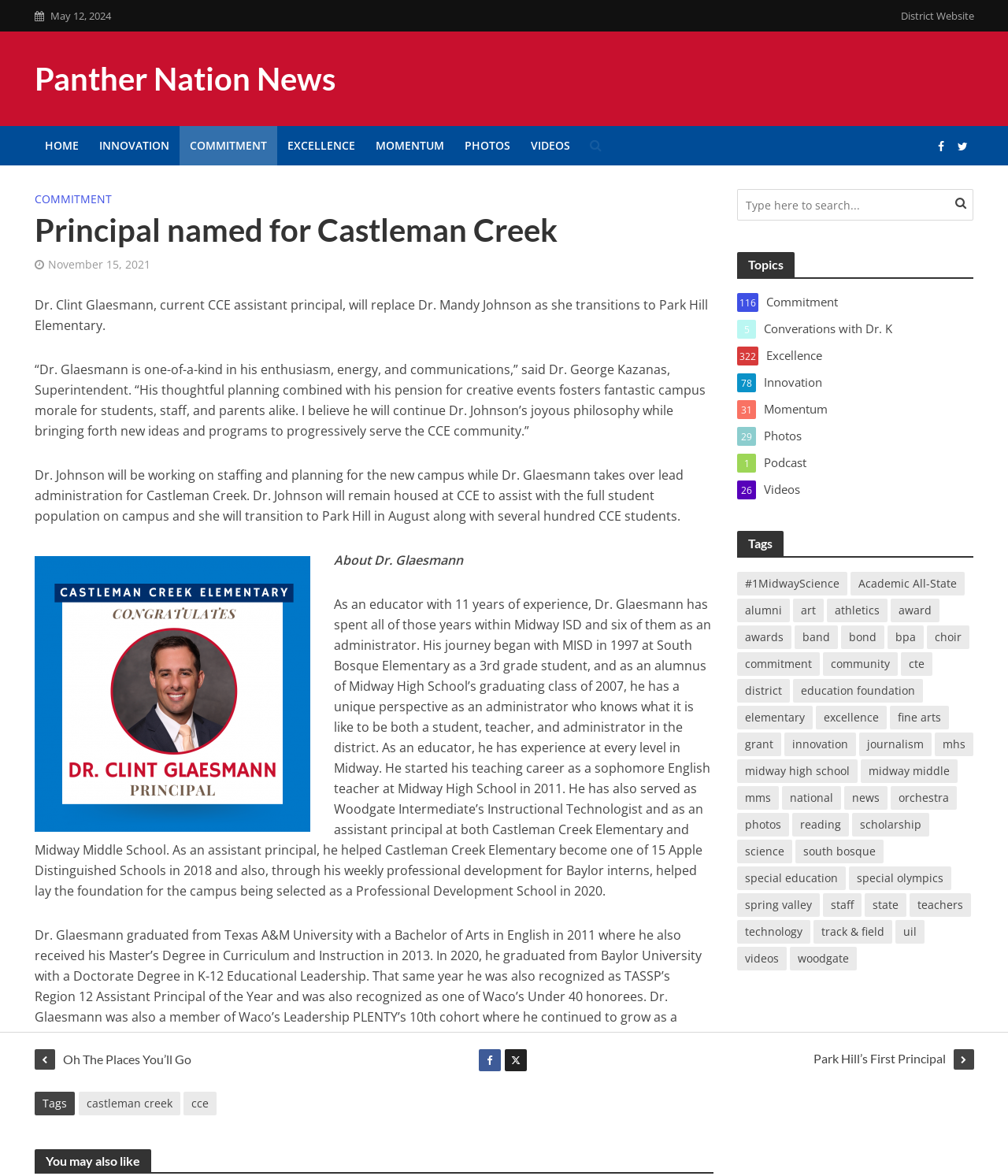Write a detailed summary of the webpage, including text, images, and layout.

The webpage is about Panther Nation News, with a focus on Castleman Creek Elementary School. At the top, there is a date "May 12, 2024" and a link to the "District Website". Below that, there are several links to different sections of the website, including "HOME", "INNOVATION", "COMMITMENT", "EXCELLENCE", "MOMENTUM", "PHOTOS", and "VIDEOS".

The main content of the page is an article about Dr. Clint Glaesmann being named the new principal of Castleman Creek Elementary School. The article includes a quote from Dr. George Kazanas, Superintendent, praising Dr. Glaesmann's enthusiasm, energy, and communication skills. It also mentions that Dr. Glaesmann will replace Dr. Mandy Johnson, who will be working on staffing and planning for the new campus.

There is a section about Dr. Glaesmann's background, including his experience as an educator and administrator in Midway ISD, as well as his education and awards. Below that, there is a figure, likely an image of Dr. Glaesmann.

On the right side of the page, there is a search bar and a list of topics, including "Commitment", "Conversations with Dr. K", "Excellence", "Innovation", "Momentum", "Photos", "Podcast", and "Videos". There is also a list of tags, including "castleman creek", "cce", and many others.

At the bottom of the page, there are several links to related articles, including "Oh The Places You’ll Go", "Park Hill’s First Principal", and others. There are also social media links and a button to share the article.